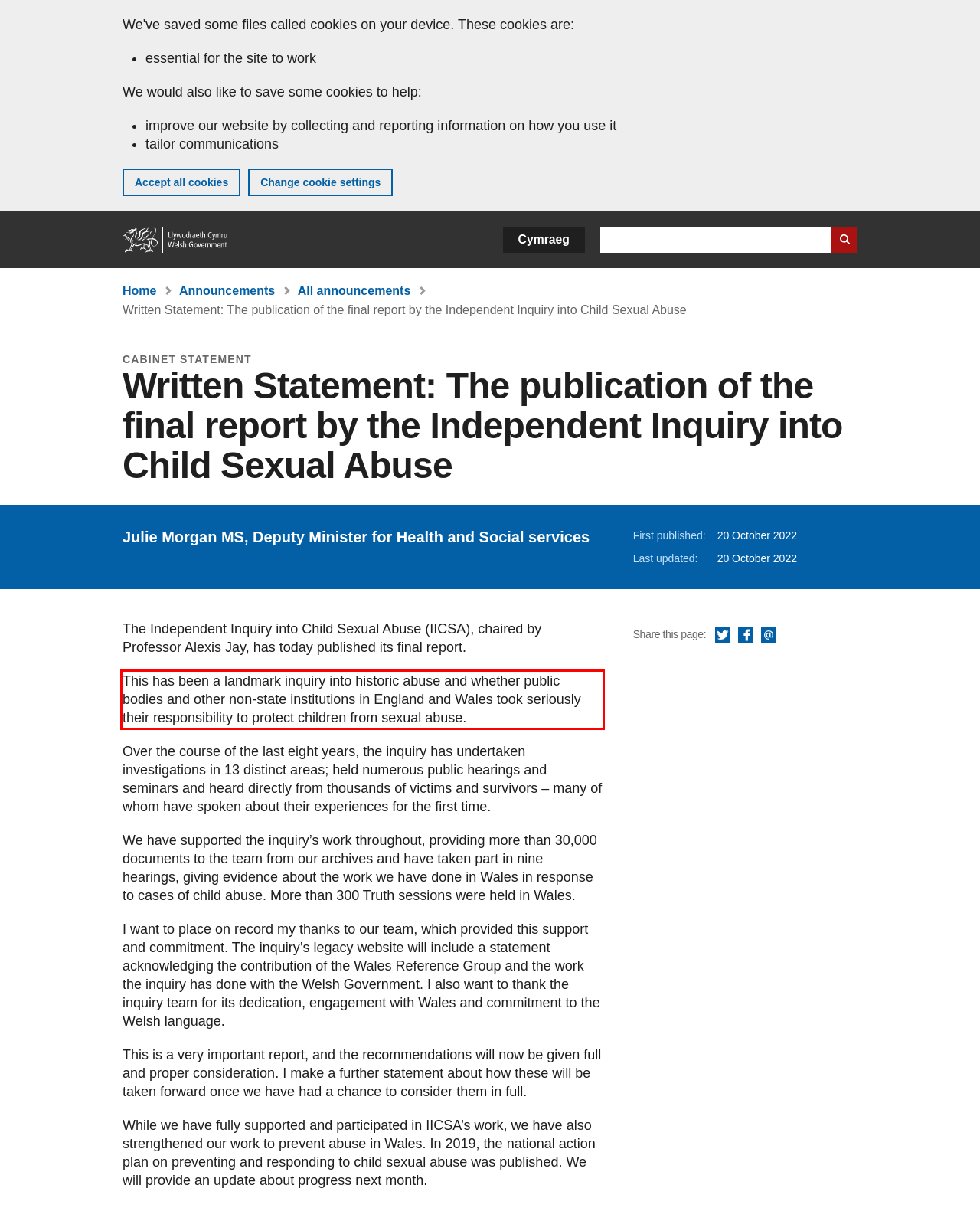Look at the webpage screenshot and recognize the text inside the red bounding box.

This has been a landmark inquiry into historic abuse and whether public bodies and other non-state institutions in England and Wales took seriously their responsibility to protect children from sexual abuse.